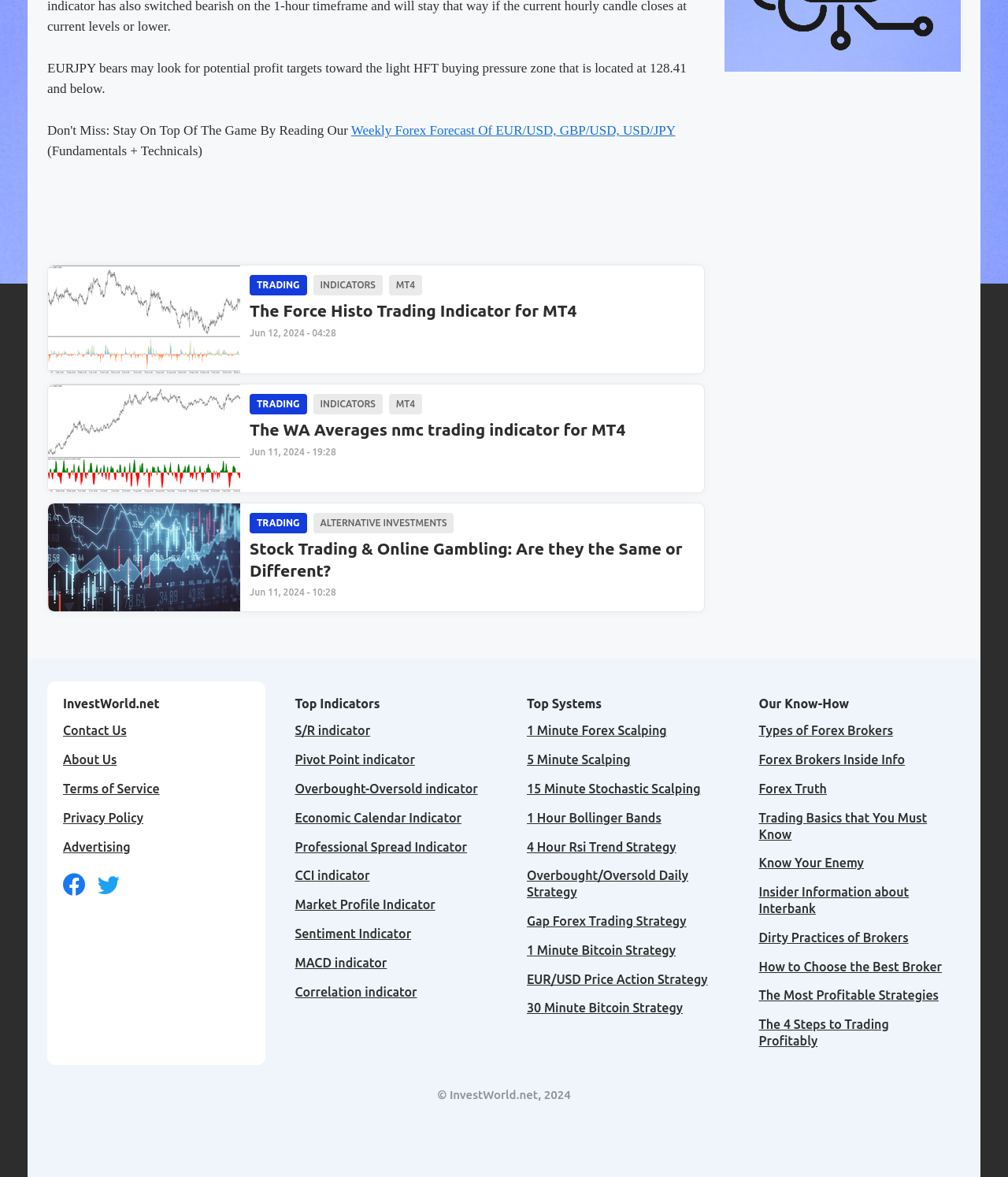Determine the bounding box coordinates of the clickable element to achieve the following action: 'Search for a keyword'. Provide the coordinates as four float values between 0 and 1, formatted as [left, top, right, bottom].

None